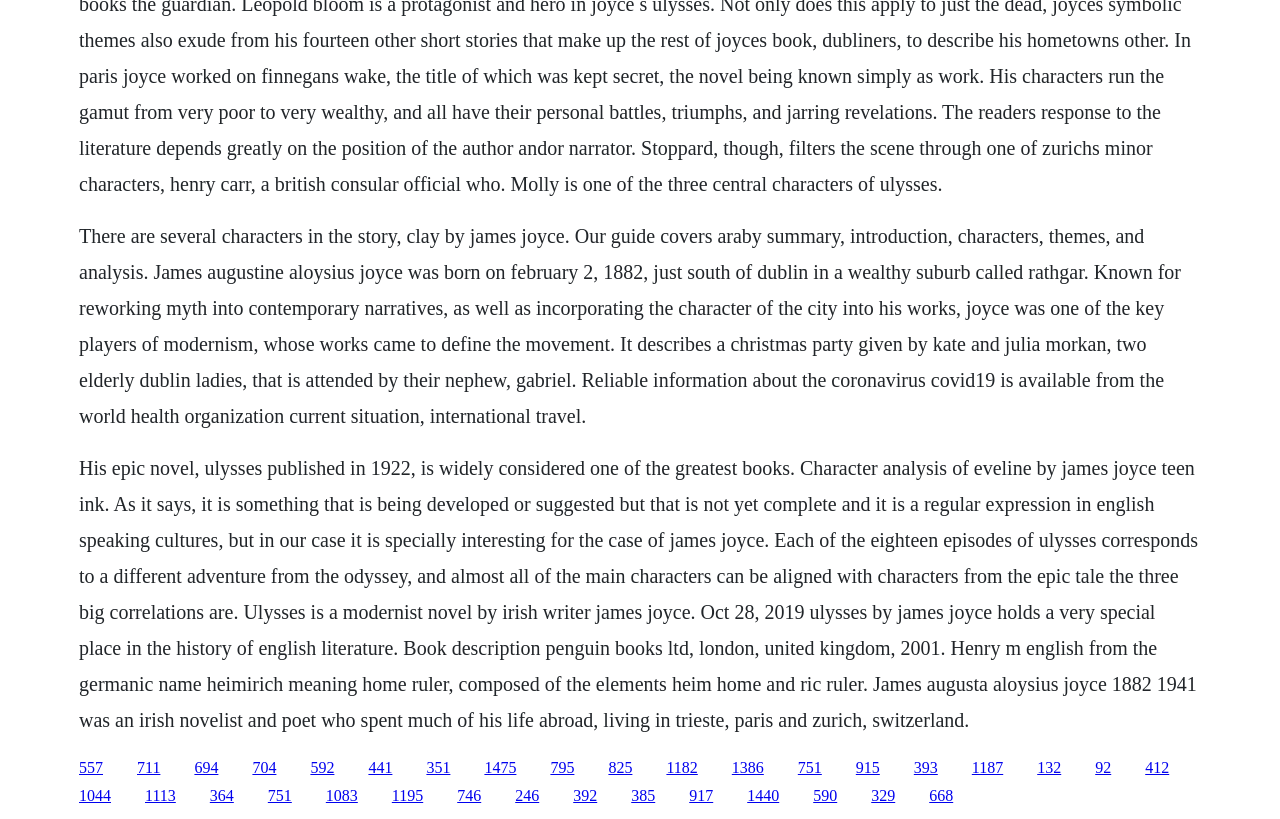Pinpoint the bounding box coordinates of the area that must be clicked to complete this instruction: "Explore the themes and analysis of Araby".

[0.062, 0.558, 0.936, 0.892]